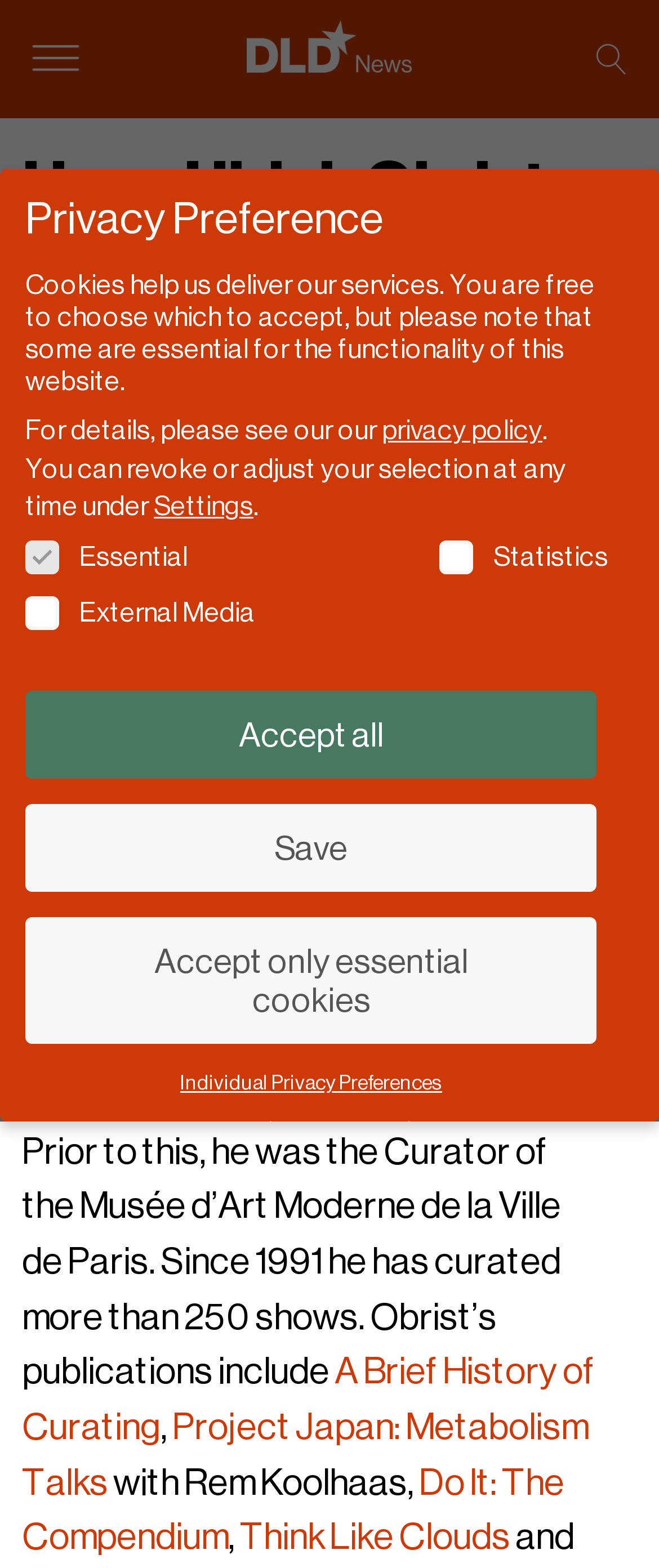Determine the bounding box of the UI element mentioned here: "Think Like Clouds". The coordinates must be in the format [left, top, right, bottom] with values ranging from 0 to 1.

[0.364, 0.966, 0.774, 0.994]